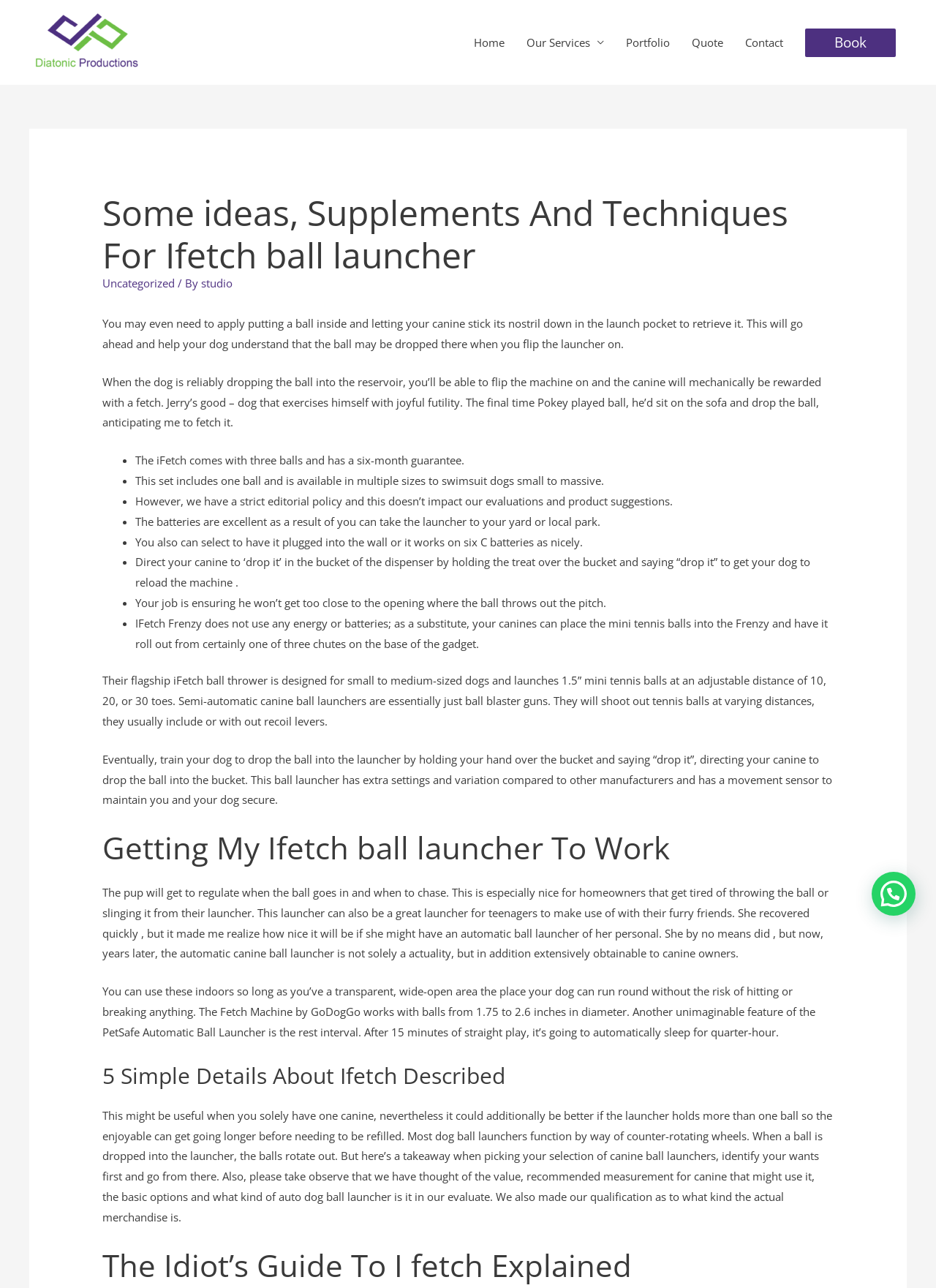What is the purpose of the rest interval in the PetSafe Automatic Ball Launcher?
We need a detailed and meticulous answer to the question.

The rest interval is mentioned in the text as a feature of the PetSafe Automatic Ball Launcher, which automatically sleeps for 15 minutes after 15 minutes of straight play. This is likely to allow the dog to rest and prevent overexertion.